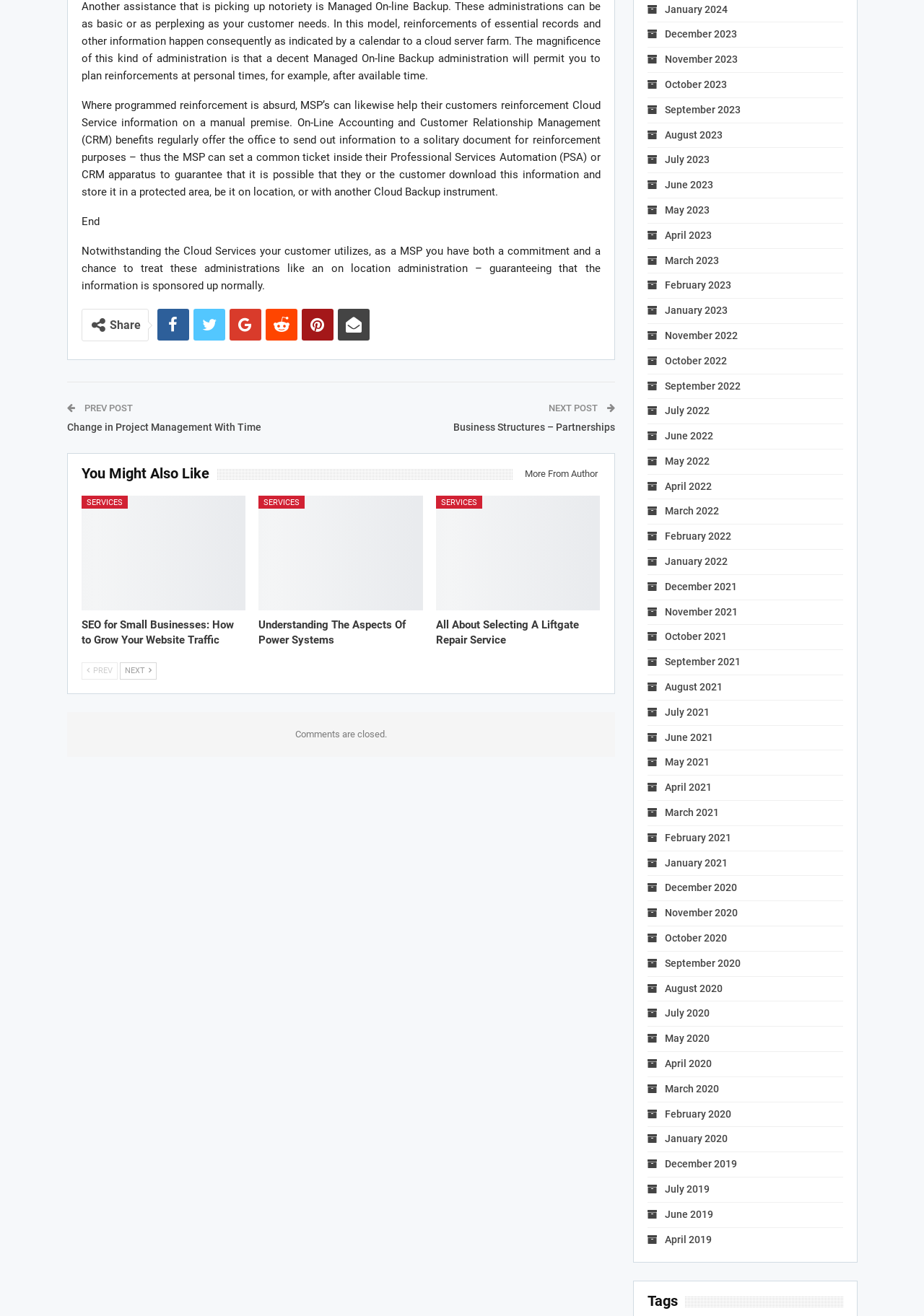What is the topic of the article? Look at the image and give a one-word or short phrase answer.

Managed On-line Backup